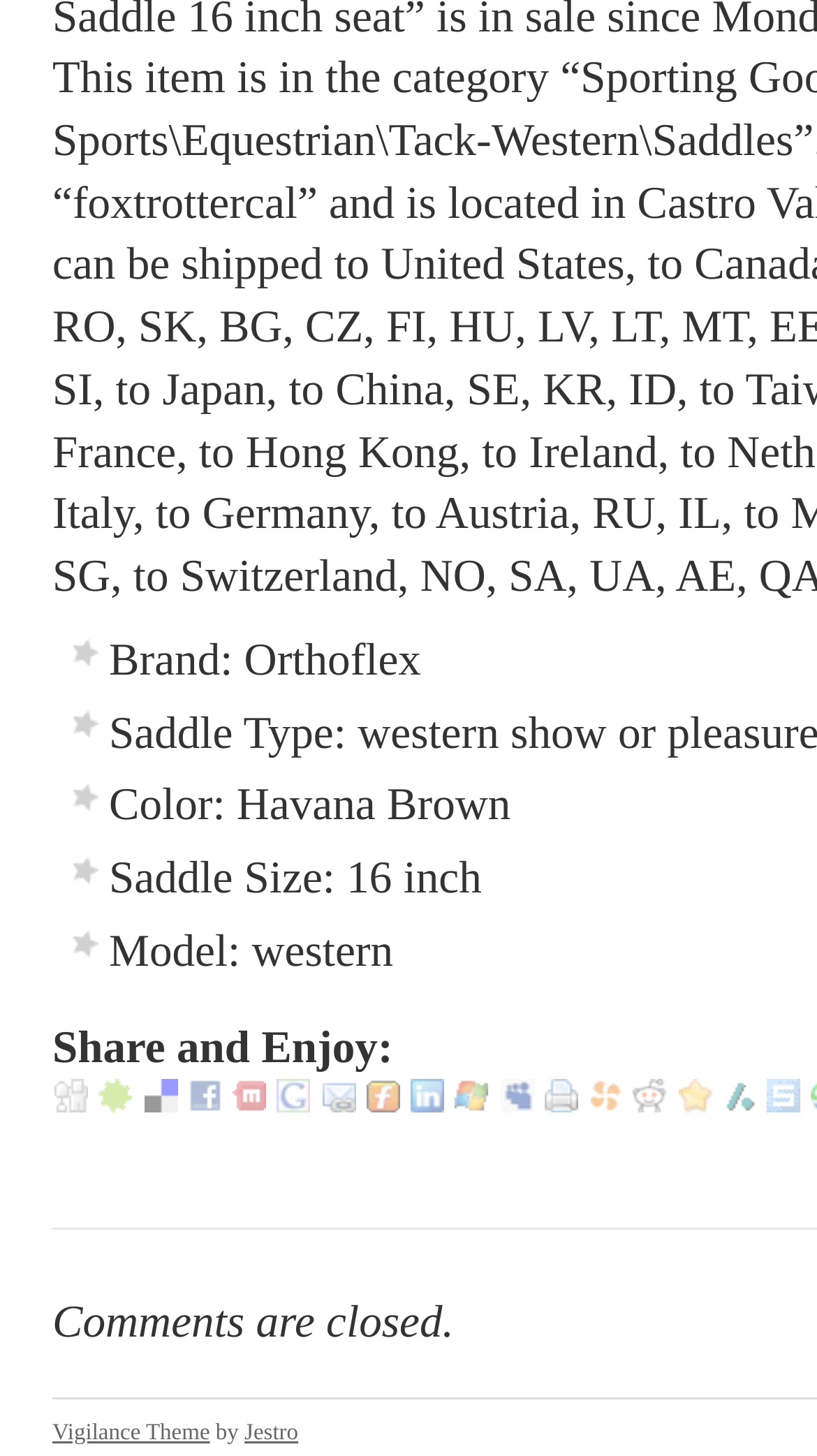Pinpoint the bounding box coordinates of the clickable element to carry out the following instruction: "Print this article!."

[0.666, 0.747, 0.707, 0.769]